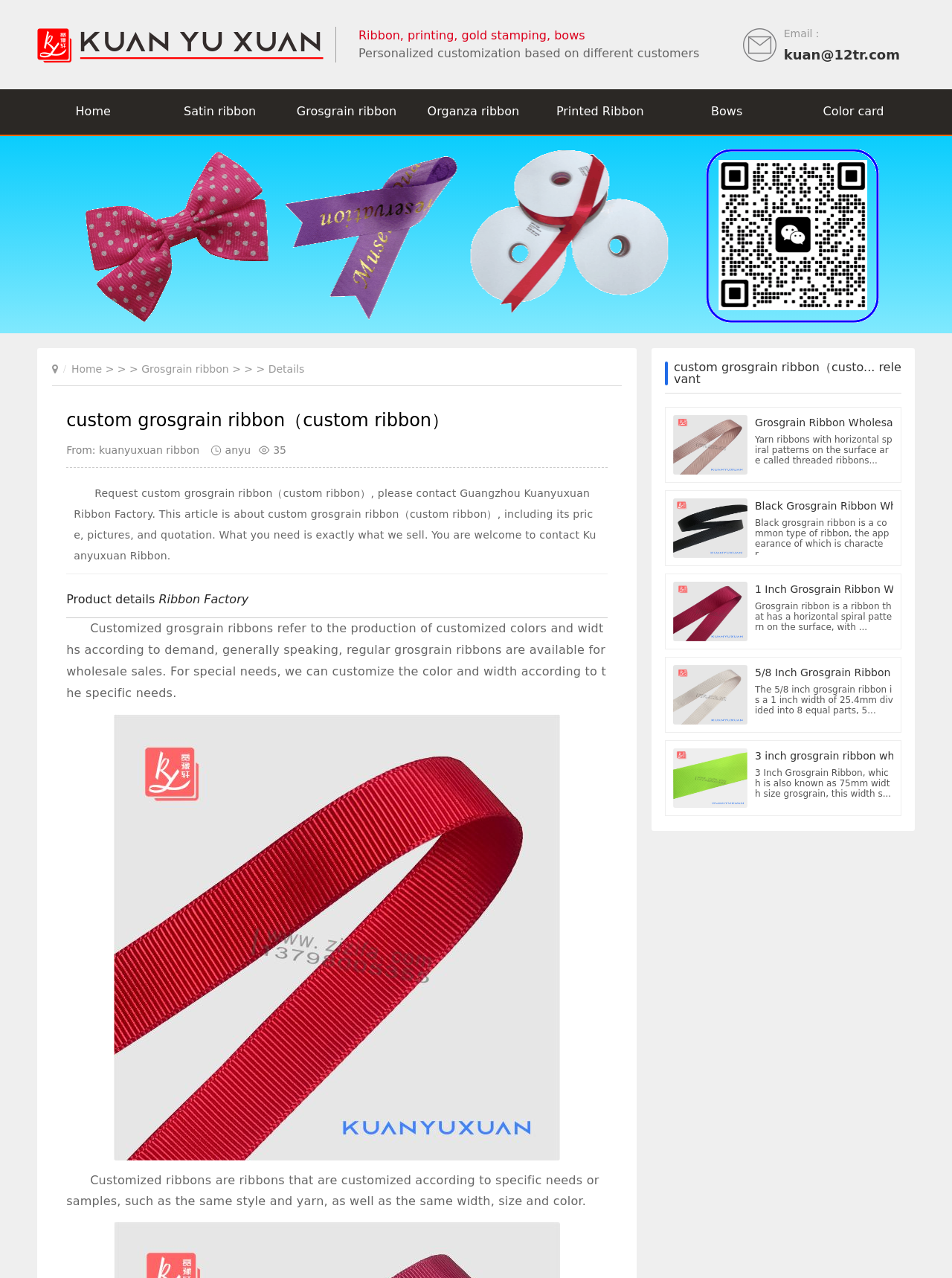Find the bounding box coordinates of the UI element according to this description: "EPS FOAM".

None